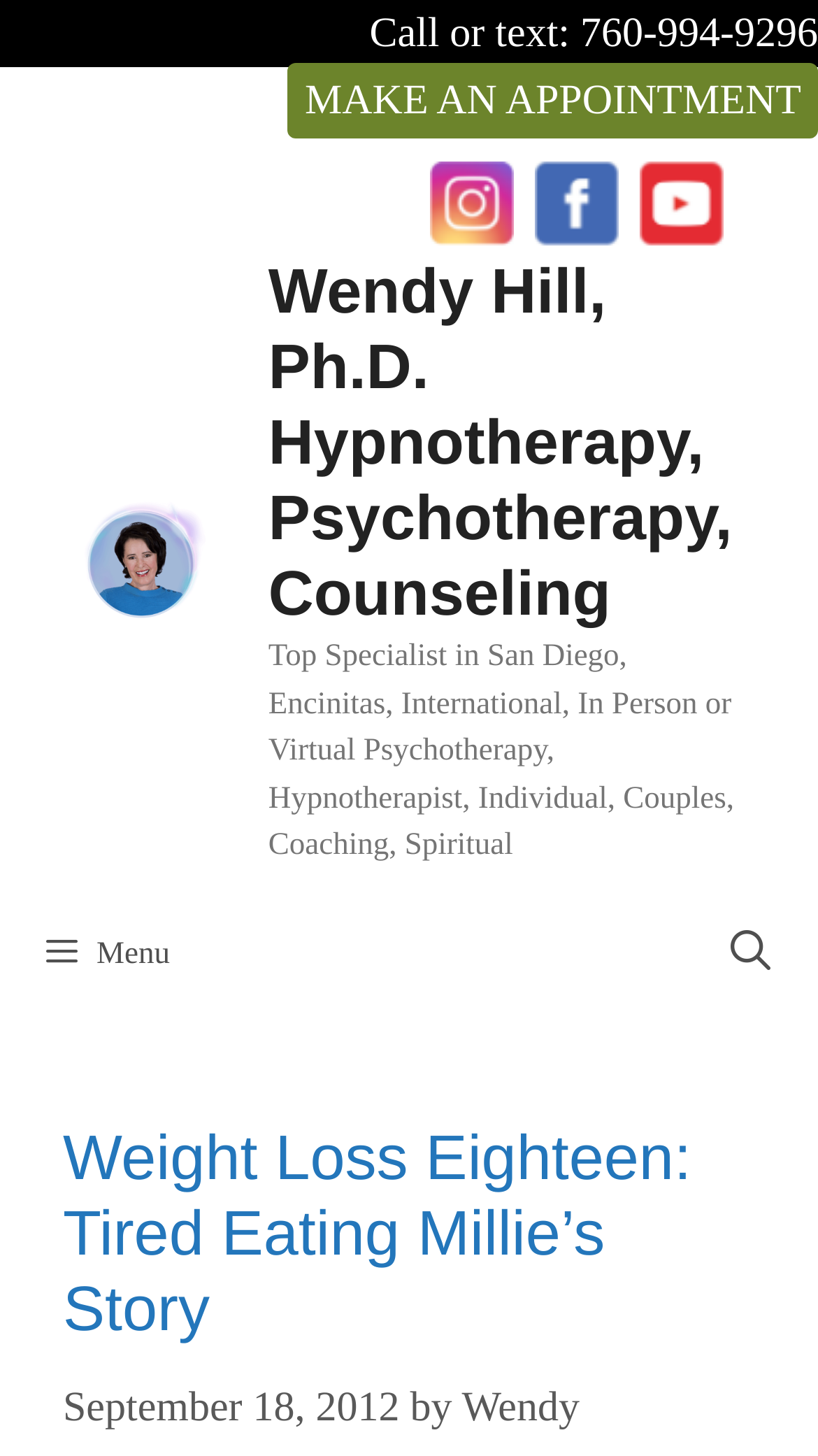Determine the bounding box coordinates of the clickable region to carry out the instruction: "Open the primary menu".

[0.0, 0.612, 1.0, 0.698]